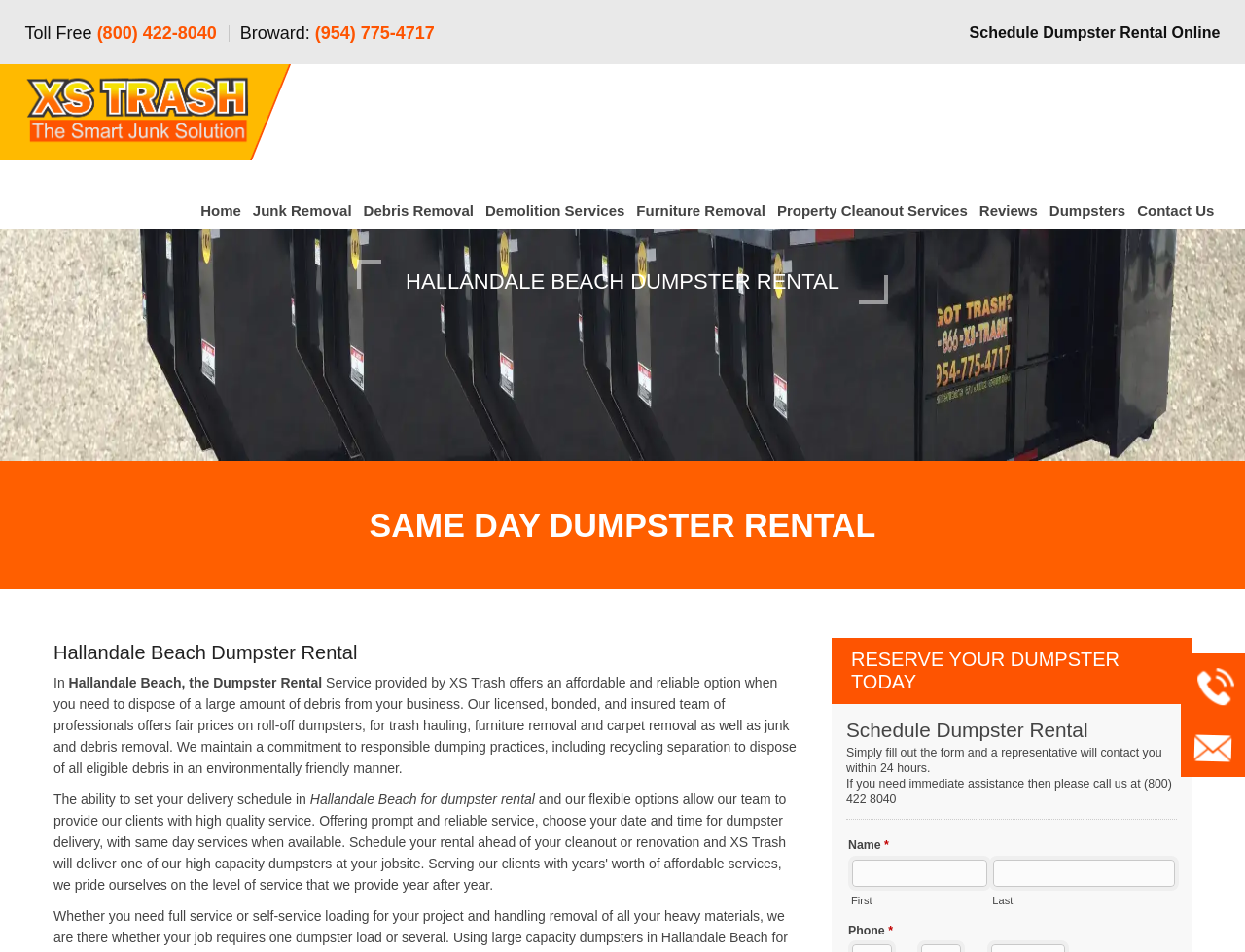Explain the webpage's layout and main content in detail.

The webpage is about Hallandale Beach dumpster rental services provided by XS Trash. At the top left corner, there is a toll-free phone number (800) 422-8040 and a local phone number (954) 775-4717 for Broward. Below these phone numbers, there is a heading "Schedule Dumpster Rental Online". 

On the top right side, there is a navigation menu with links to different pages, including "Home", "Junk Removal", "Debris Removal", "Demolition Services", "Furniture Removal", "Property Cleanout Services", "Reviews", "Dumpsters", and "Contact Us". 

A large image of a dumpster takes up most of the top section of the page. Below the image, there are three headings: "HALLANDALE BEACH DUMPSTER RENTAL", "SAME DAY DUMPSTER RENTAL", and "Hallandale Beach Dumpster Rental". 

The main content of the page is a paragraph of text that describes the dumpster rental services provided by XS Trash, including their commitment to responsible dumping practices and recycling separation. The text also mentions the ability to set a delivery schedule for dumpster rental in Hallandale Beach. 

At the bottom of the page, there is a heading "RESERVE YOUR DUMPSTER TODAY" with an image of a phone and a figure with a call-to-action to contact XS Trash.